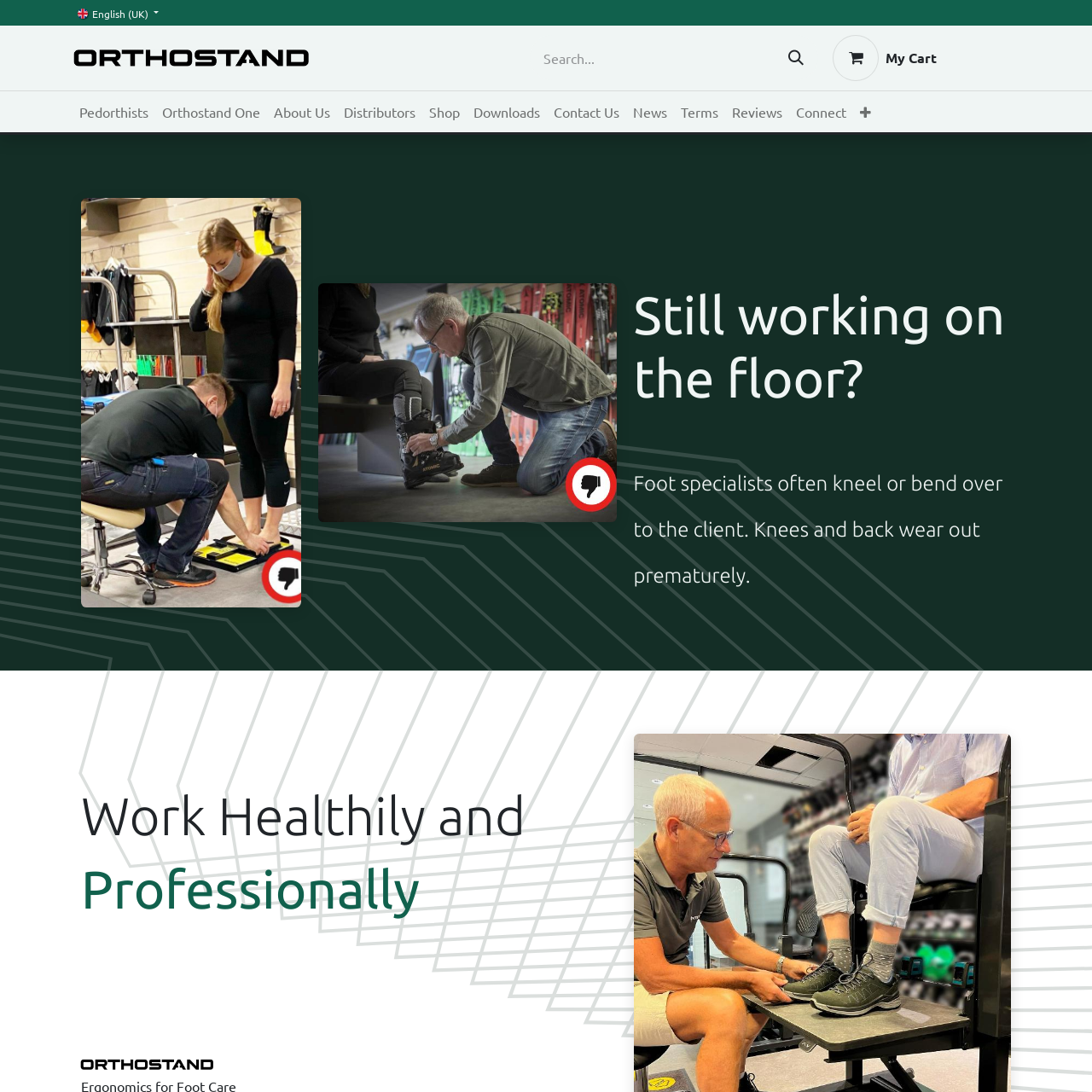Give a one-word or short phrase answer to the question: 
What is the main topic of the website?

Orthostand products